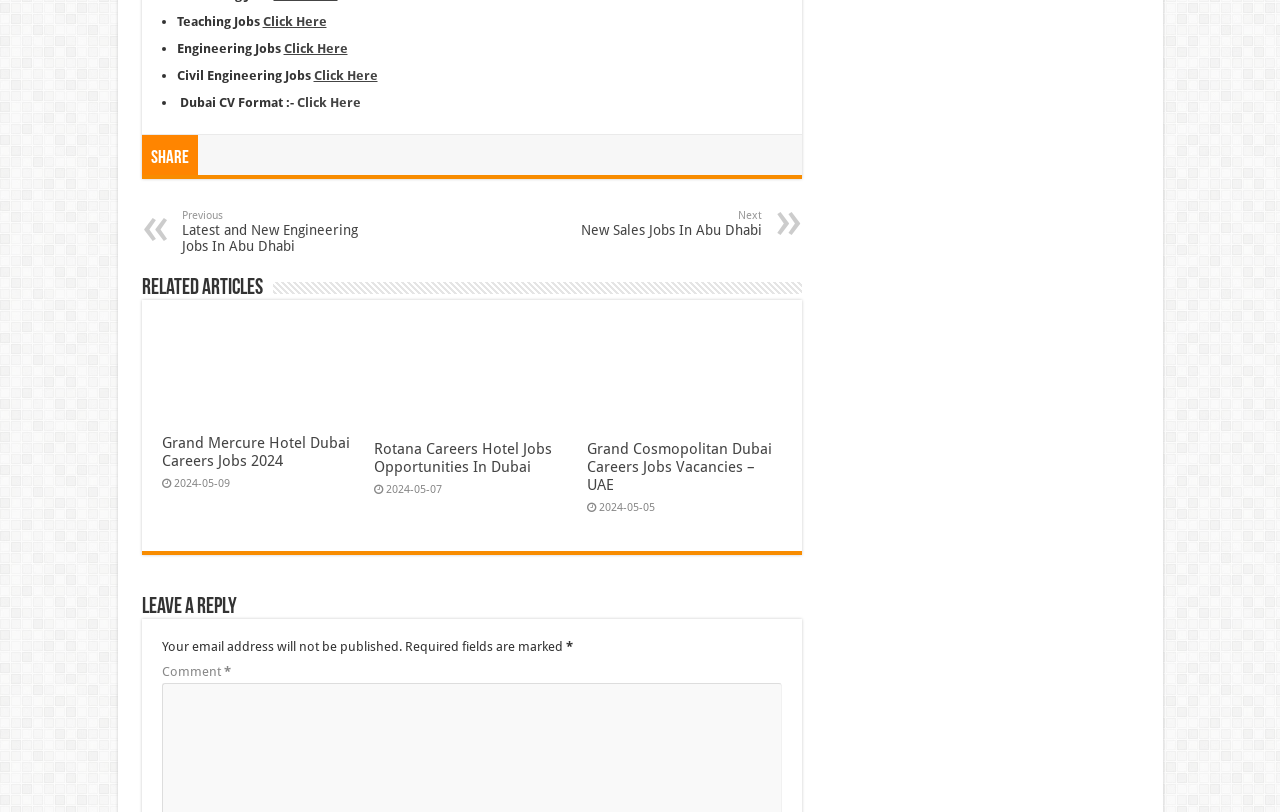Kindly determine the bounding box coordinates of the area that needs to be clicked to fulfill this instruction: "View domain information".

None